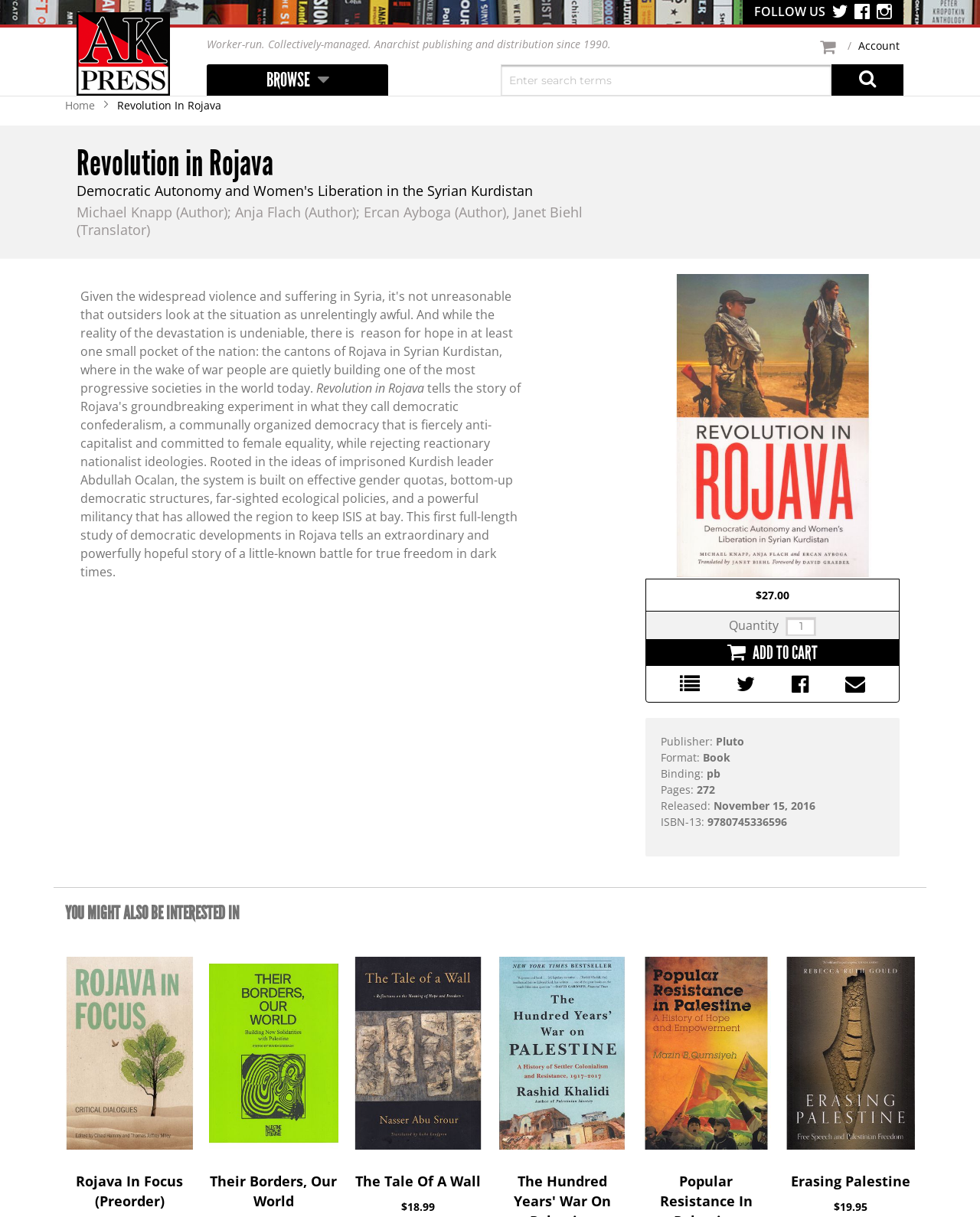Find the coordinates for the bounding box of the element with this description: "alt="Kansas City Applied Psychology Society"".

None